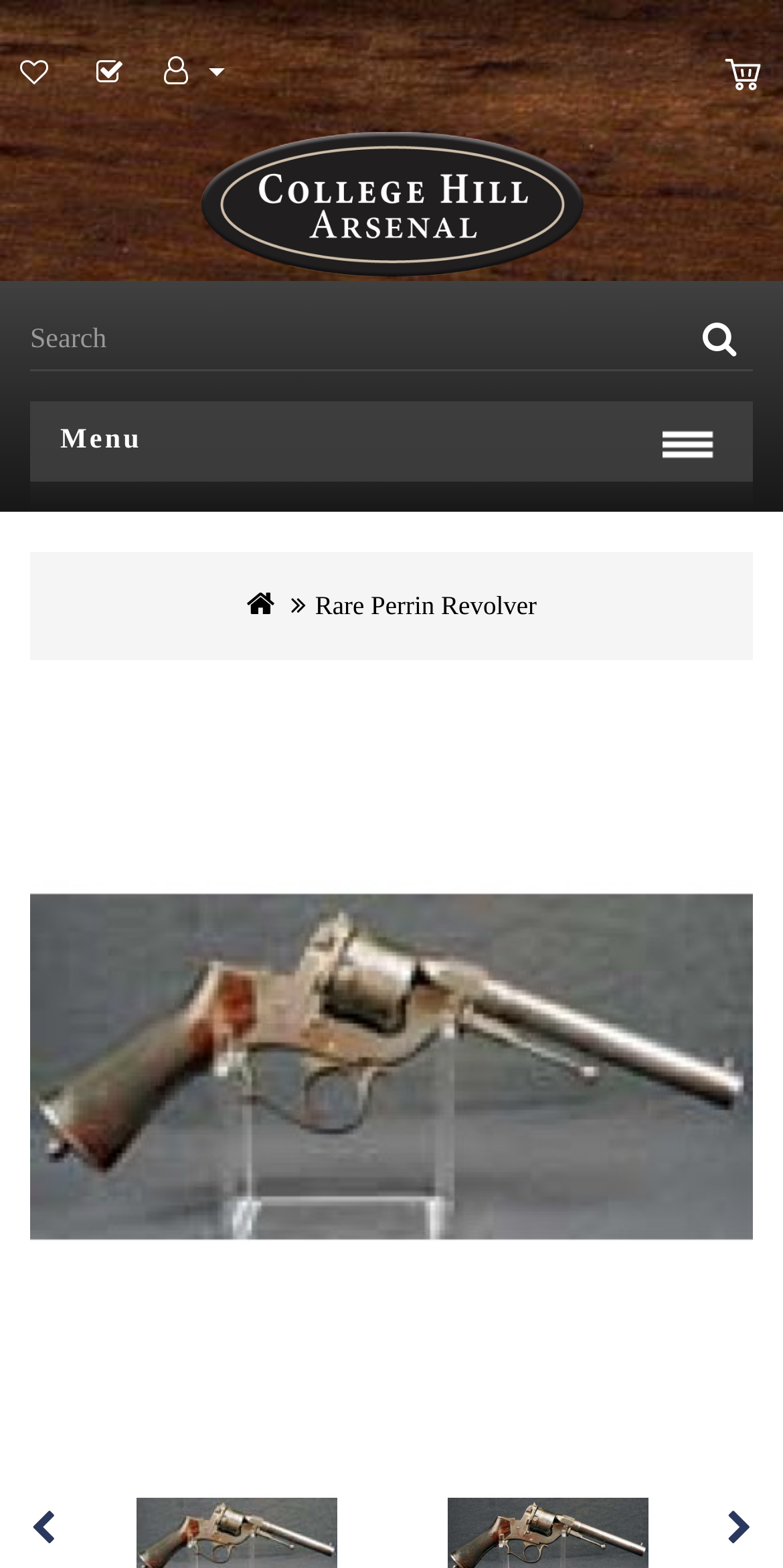Identify the bounding box coordinates of the part that should be clicked to carry out this instruction: "Checkout".

[0.111, 0.038, 0.171, 0.056]